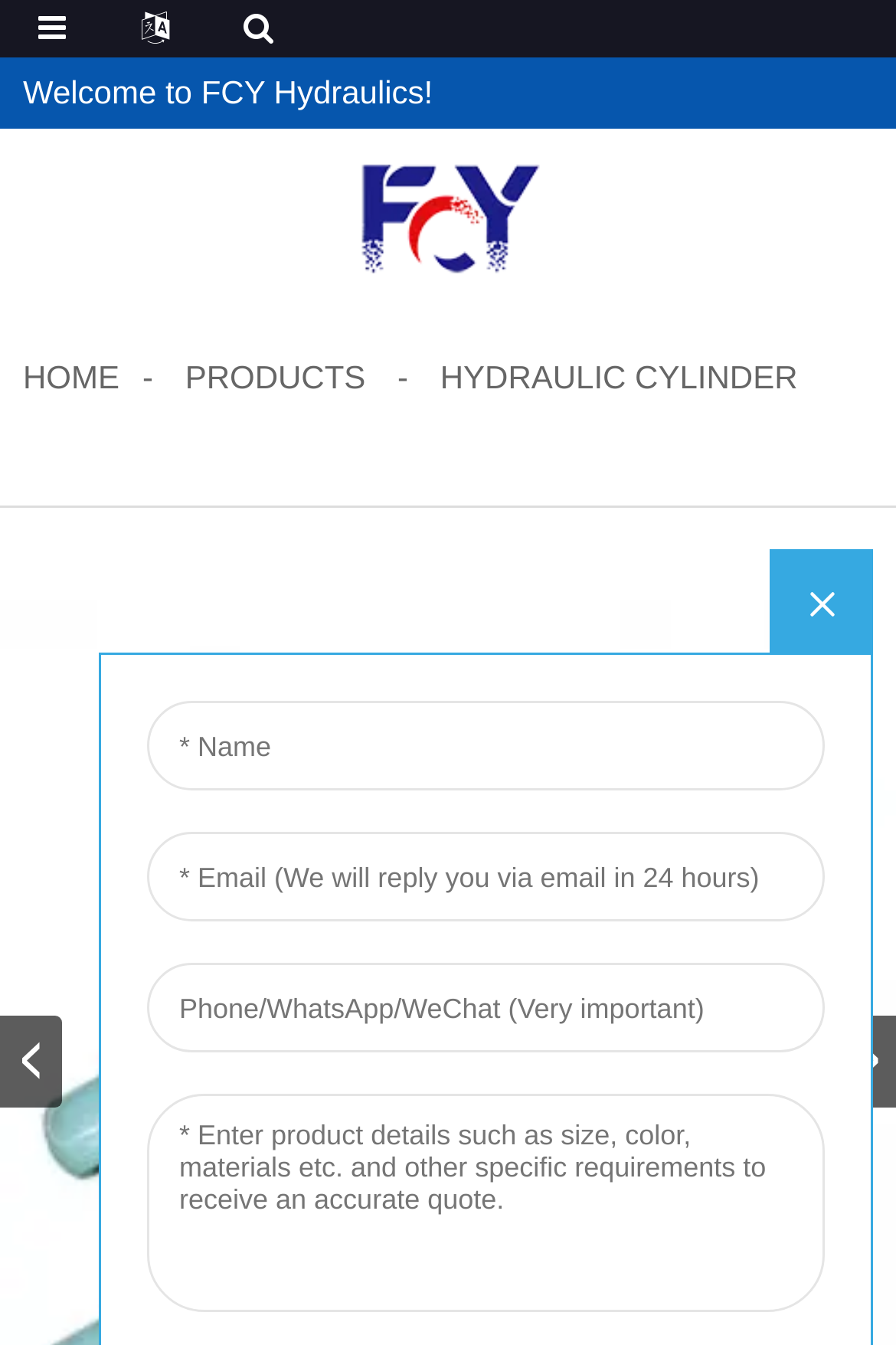Reply to the question with a single word or phrase:
What is the purpose of the buttons at the bottom?

Slide navigation